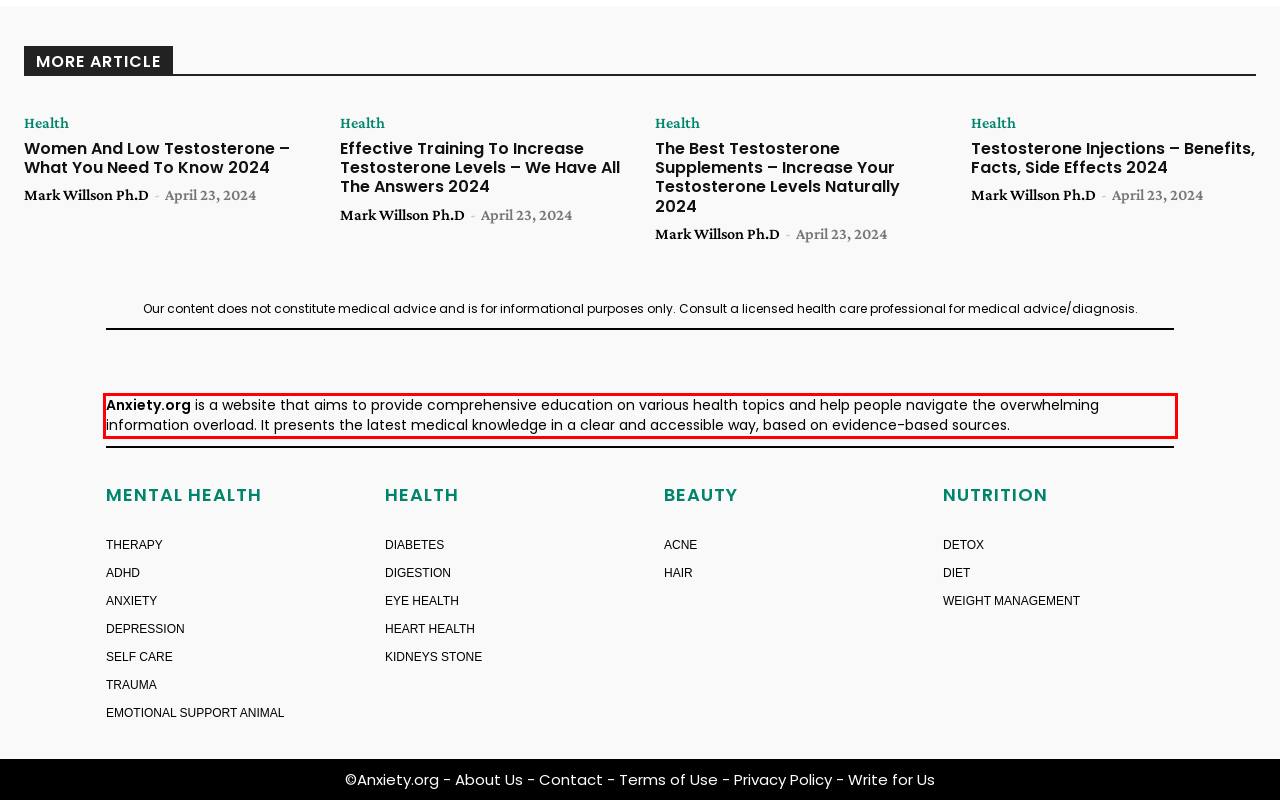Please extract the text content from the UI element enclosed by the red rectangle in the screenshot.

Anxiety.org is a website that aims to provide comprehensive education on various health topics and help people navigate the overwhelming information overload. It presents the latest medical knowledge in a clear and accessible way, based on evidence-based sources.